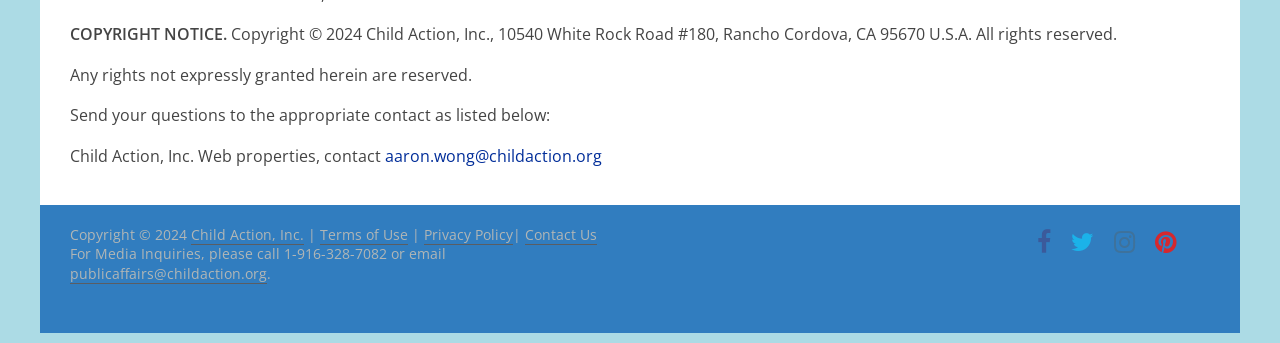Given the element description publicaffairs@childaction.org, predict the bounding box coordinates for the UI element in the webpage screenshot. The format should be (top-left x, top-left y, bottom-right x, bottom-right y), and the values should be between 0 and 1.

[0.055, 0.769, 0.209, 0.827]